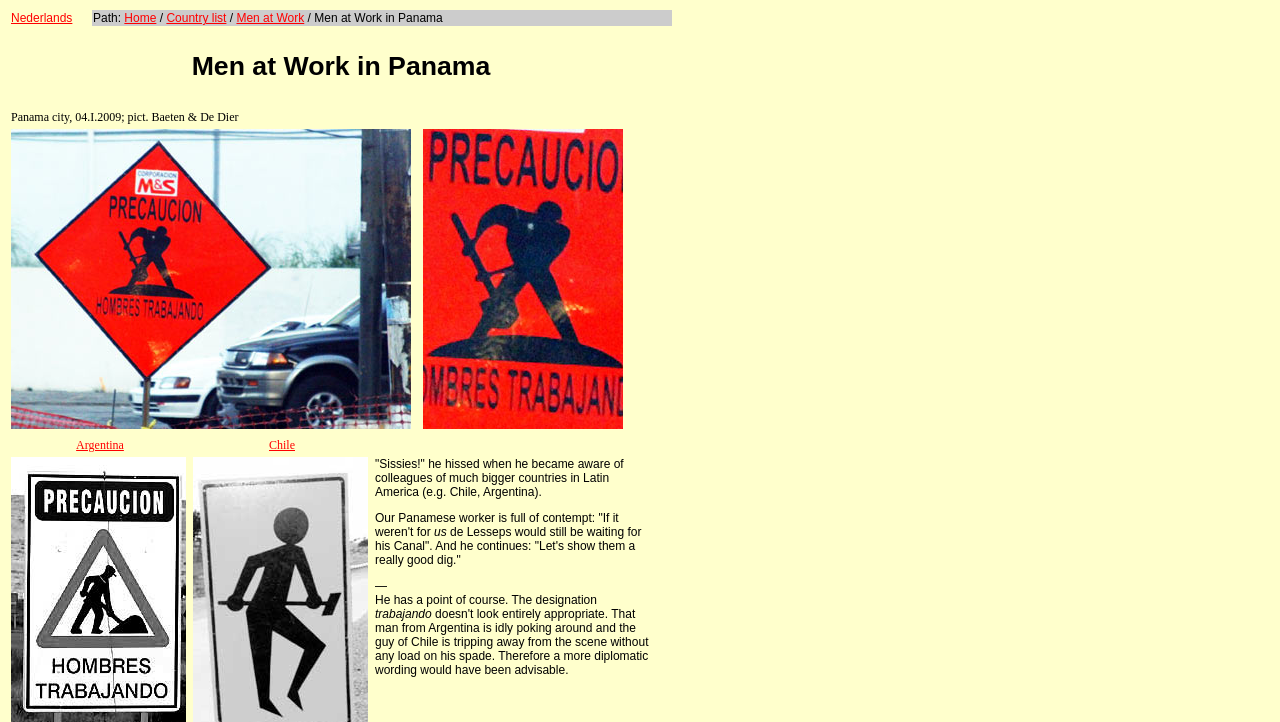How many grid cells are in the second table?
Please provide a single word or phrase based on the screenshot.

6